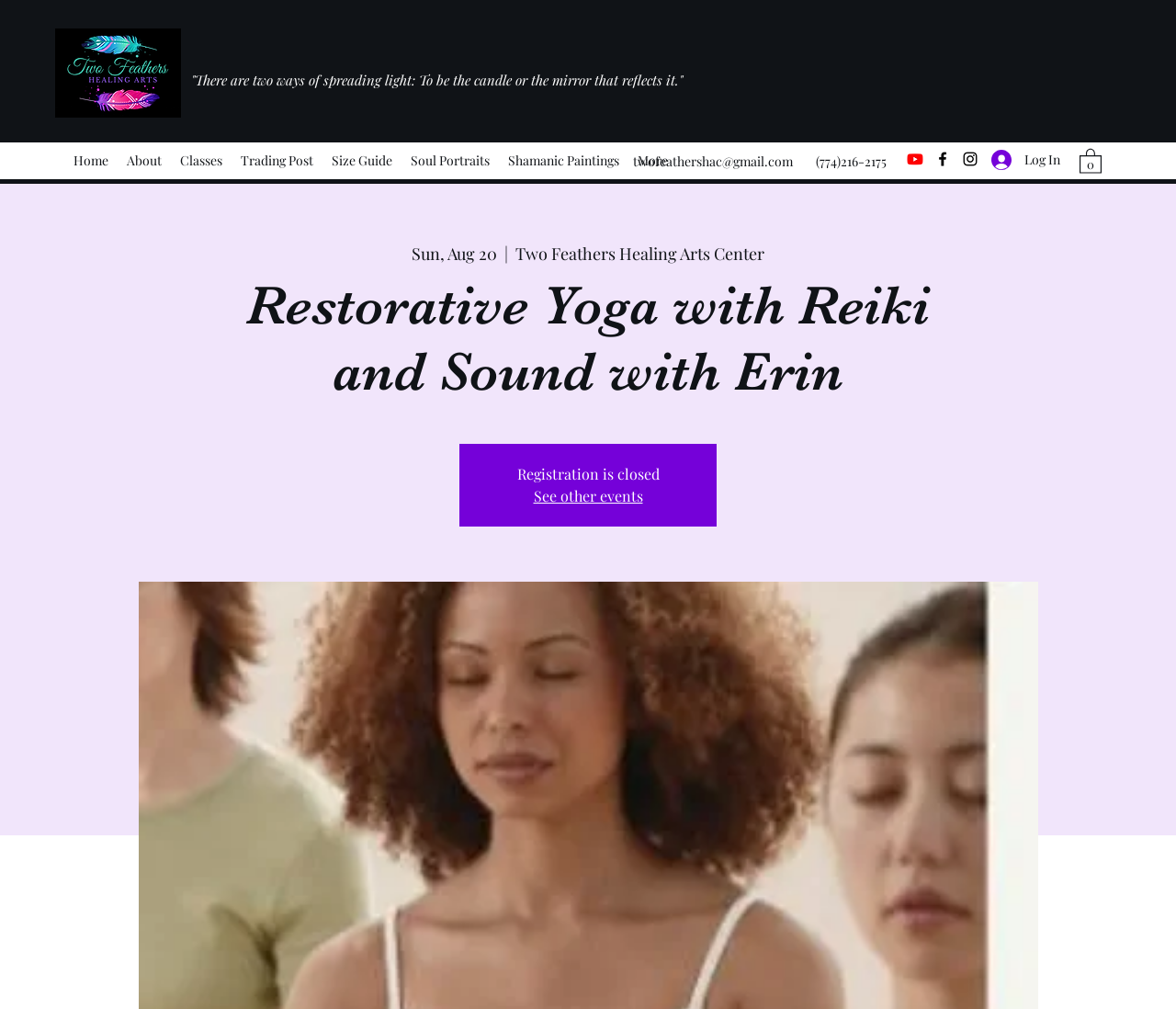What social media platforms does the website have?
Give a one-word or short-phrase answer derived from the screenshot.

Youtube, Facebook, Instagram